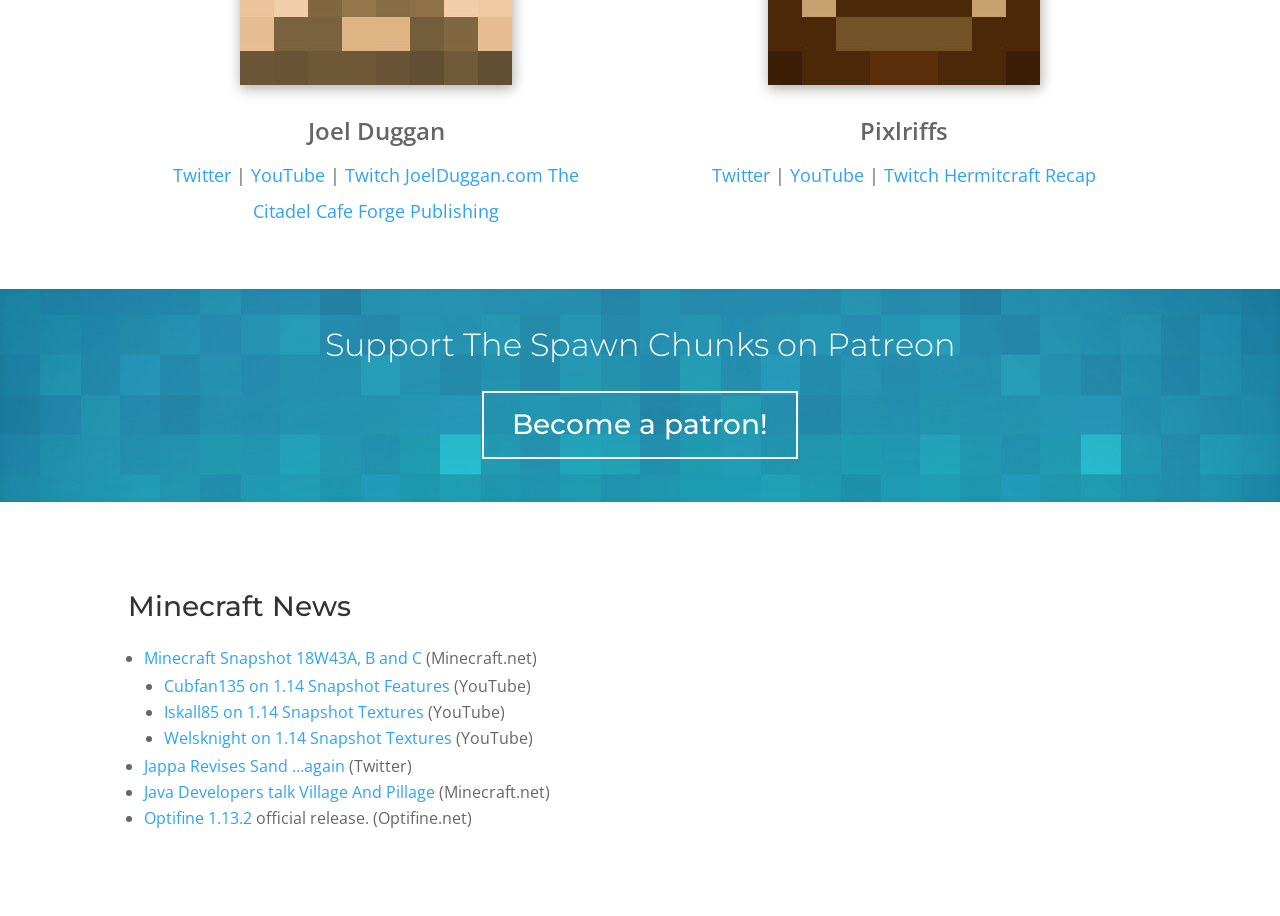From the given element description: "Optifine 1.13.2", find the bounding box for the UI element. Provide the coordinates as four float numbers between 0 and 1, in the order [left, top, right, bottom].

[0.112, 0.881, 0.197, 0.905]